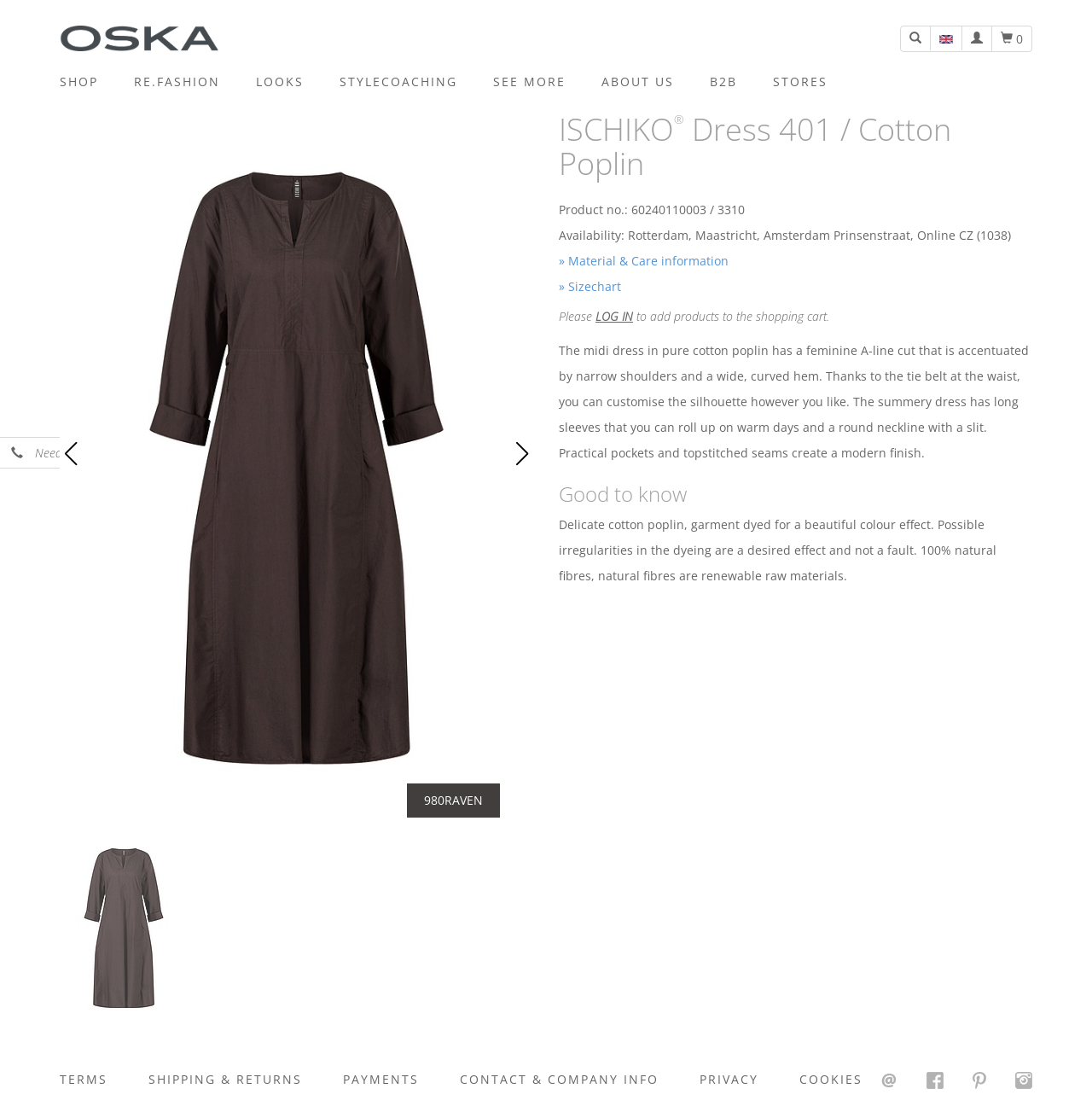Explain the webpage's layout and main content in detail.

This webpage is about a specific dress, Dress 401, from the ISCHIKO Spring/Summer 2024 collection. At the top left corner, there is a logo of OSKA Netherlands, which is also a link. Next to it, there are several links for navigation, including "Search", "English", and "User". 

Below the navigation links, there is a horizontal menu with links to different sections of the website, such as "SHOP", "RE.FASHION", "LOOKS", "STYLECOACHING", "SEE MORE", "ABOUT US", "B2B", and "STORES". 

The main content of the webpage is about the Dress 401. There is a large image of the dress on the left side, taking up most of the vertical space. Above the image, there is a heading that reads "ISCHIKO Dress 401 / Cotton Poplin". Below the heading, there is some product information, including the product number, availability, and material and care instructions. 

On the right side of the image, there is a block of text that describes the dress in detail, including its features, fabric, and style. Below the text, there is a heading "Good to know" followed by some additional information about the dress. 

At the bottom of the webpage, there are several links to the website's terms and conditions, shipping and returns, payment, contact and company information, privacy, cookies, and social media profiles. There is also an earphone icon on the left side, which seems to be a help or support feature.